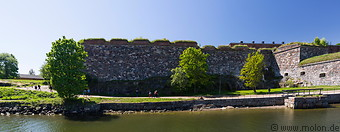What is the status of Suomenlinna?
Use the image to give a comprehensive and detailed response to the question.

The caption explicitly states that Suomenlinna is a UNESCO World Heritage site, which implies its cultural and historical significance.